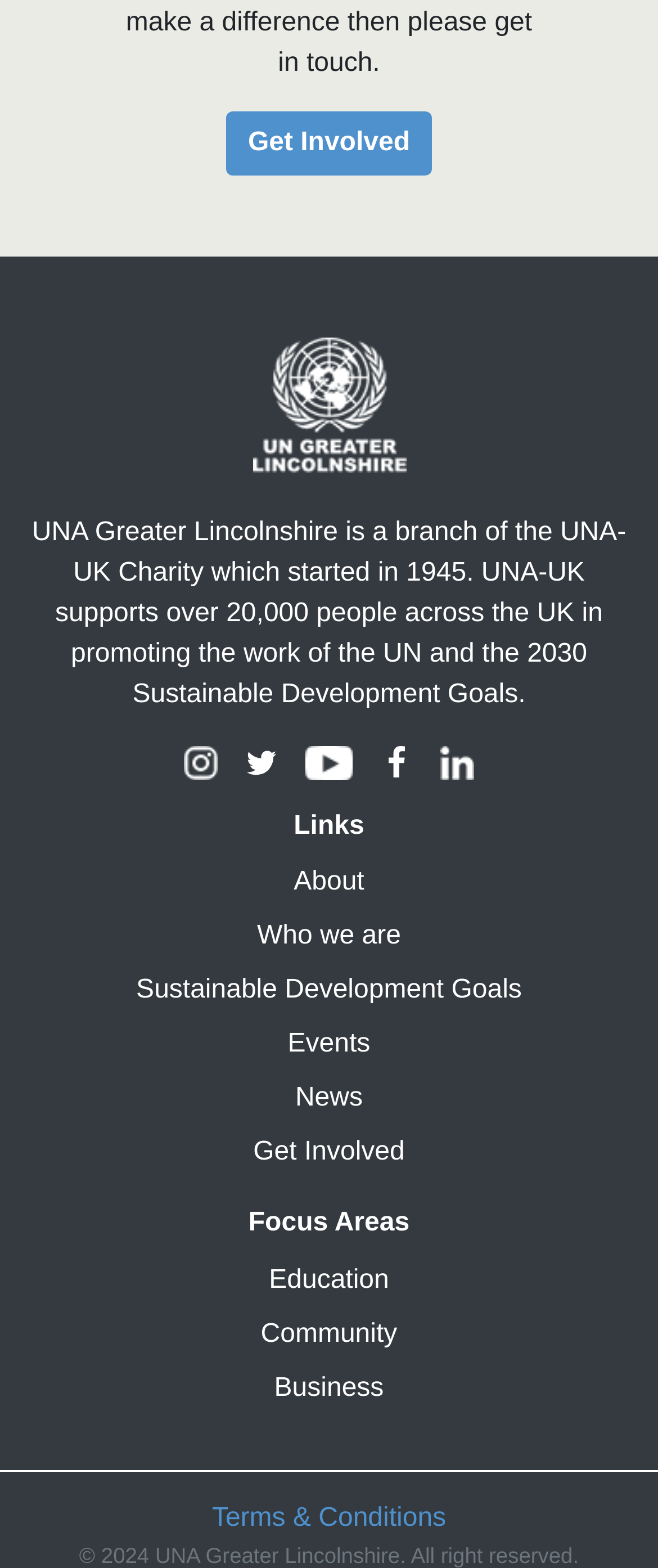Find the bounding box coordinates for the area that must be clicked to perform this action: "Visit UNA Greater Lincolnshire homepage".

[0.383, 0.246, 0.617, 0.27]